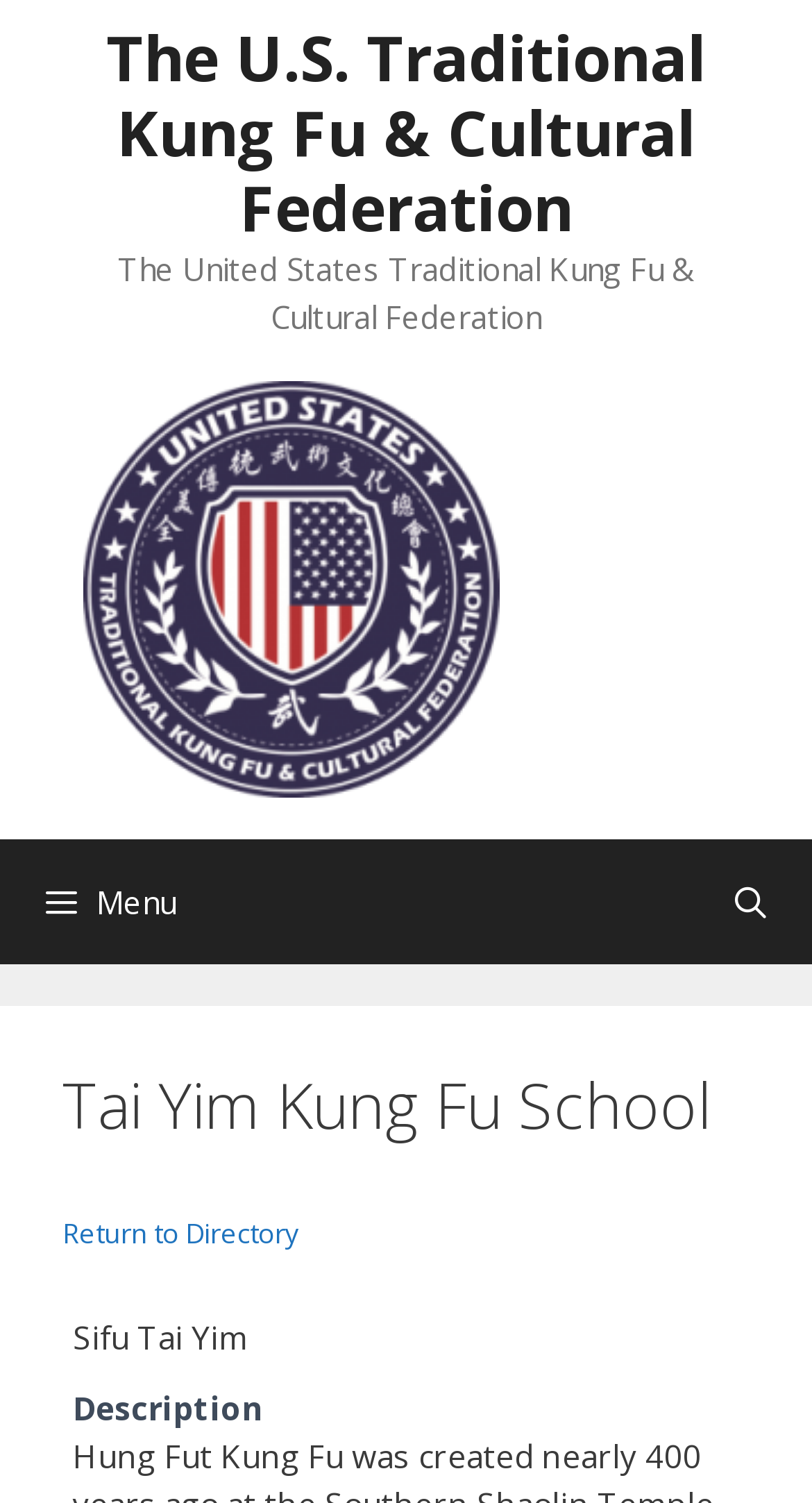Identify the bounding box for the UI element specified in this description: "Menu". The coordinates must be four float numbers between 0 and 1, formatted as [left, top, right, bottom].

[0.0, 0.558, 1.0, 0.642]